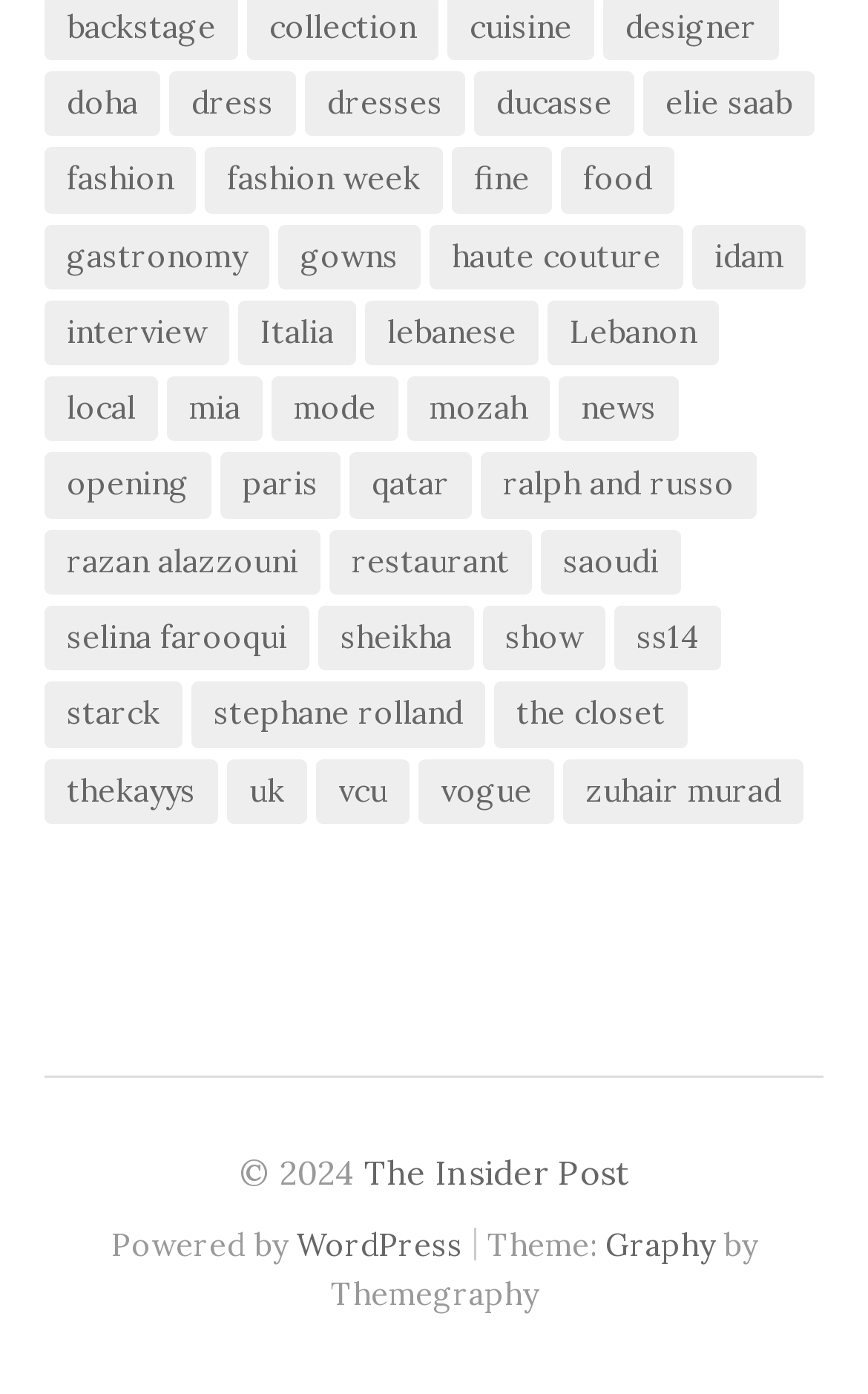Determine the bounding box coordinates of the element's region needed to click to follow the instruction: "Explore the 'qatar' section". Provide these coordinates as four float numbers between 0 and 1, formatted as [left, top, right, bottom].

[0.403, 0.325, 0.544, 0.372]